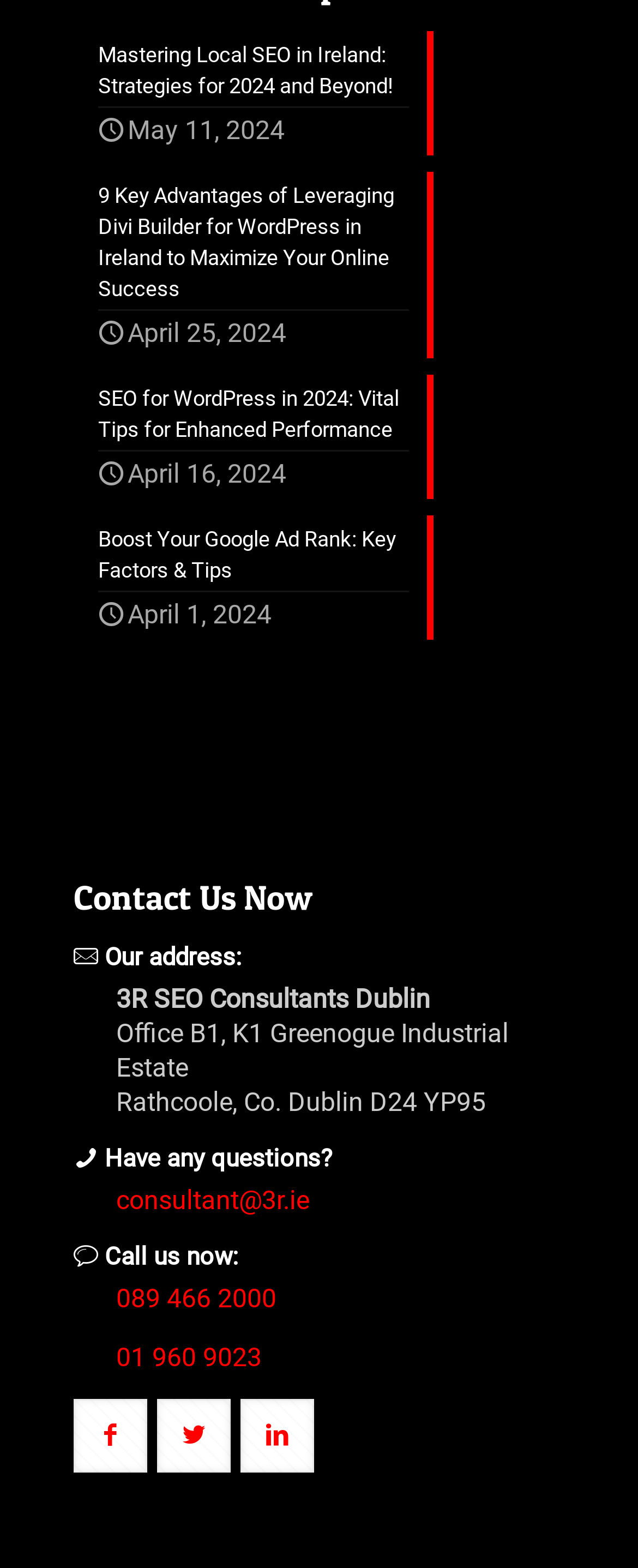How many phone numbers are listed for contact?
Identify the answer in the screenshot and reply with a single word or phrase.

2